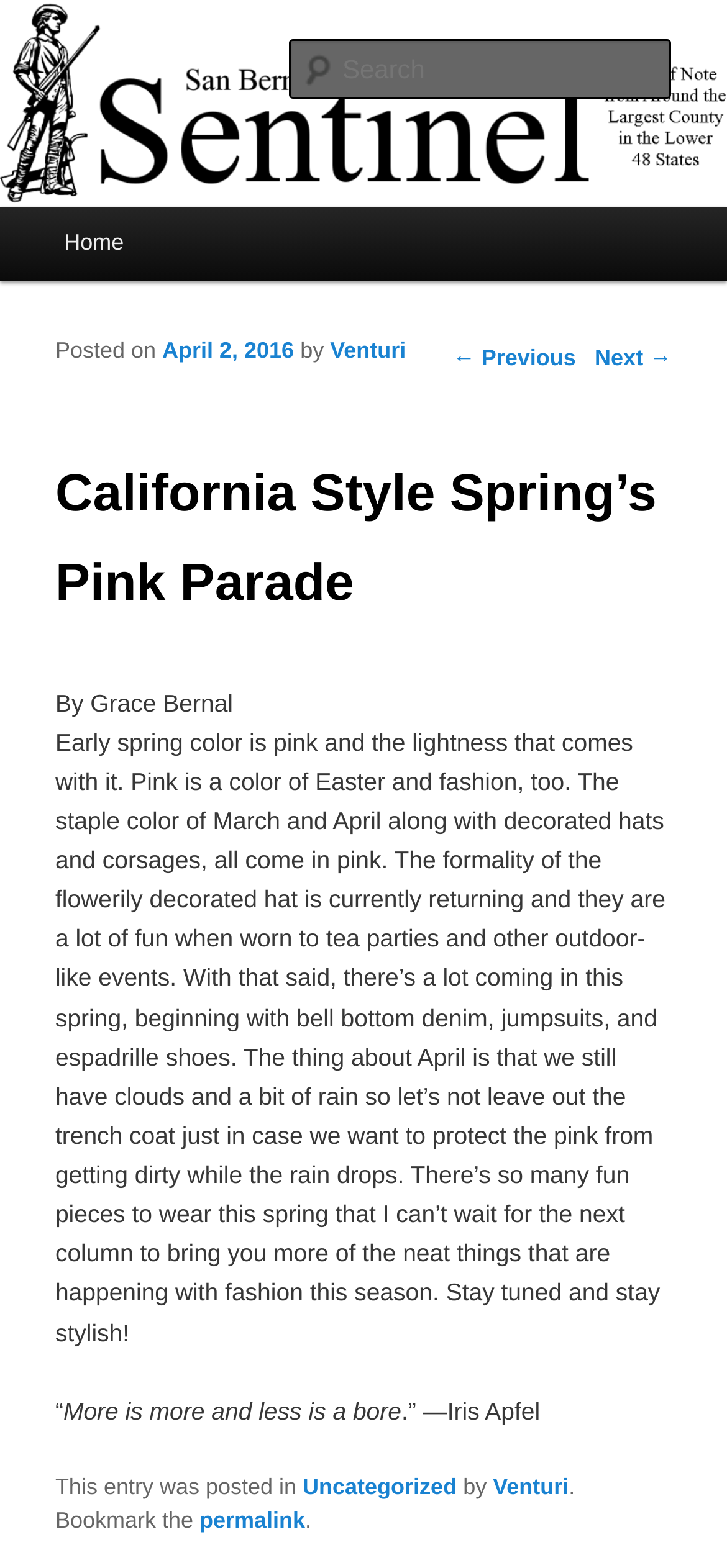Explain the webpage in detail, including its primary components.

The webpage is a news article page with a focus on fashion and style. At the top, there is a heading that reads "SBCSentinel" and a link to the same. Below this, there is a brief description of the website, stating that it provides news from around the largest county in the lower 48 states.

On the top right, there is a search bar with a placeholder text "Search". Below this, there is a main menu with links to "Home", "Skip to primary content", and "Skip to secondary content".

The main content of the page is an article titled "California Style Spring’s Pink Parade". The article has a header section that includes the title, the date "April 2, 2016", and the author "Venturi". The article itself discusses the theme of pink in spring fashion, including its association with Easter and its use in decorated hats and corsages. The author also mentions the return of formal, flowerily decorated hats and the upcoming fashion trends for the season, including bell bottom denim, jumpsuits, and espadrille shoes.

The article is followed by a quote from Iris Apfel, which reads "More is more and less is a bore". At the bottom of the page, there is a footer section that includes a link to the category "Uncategorized" and the author's name "Venturi" again. There is also a link to the permalink of the article.